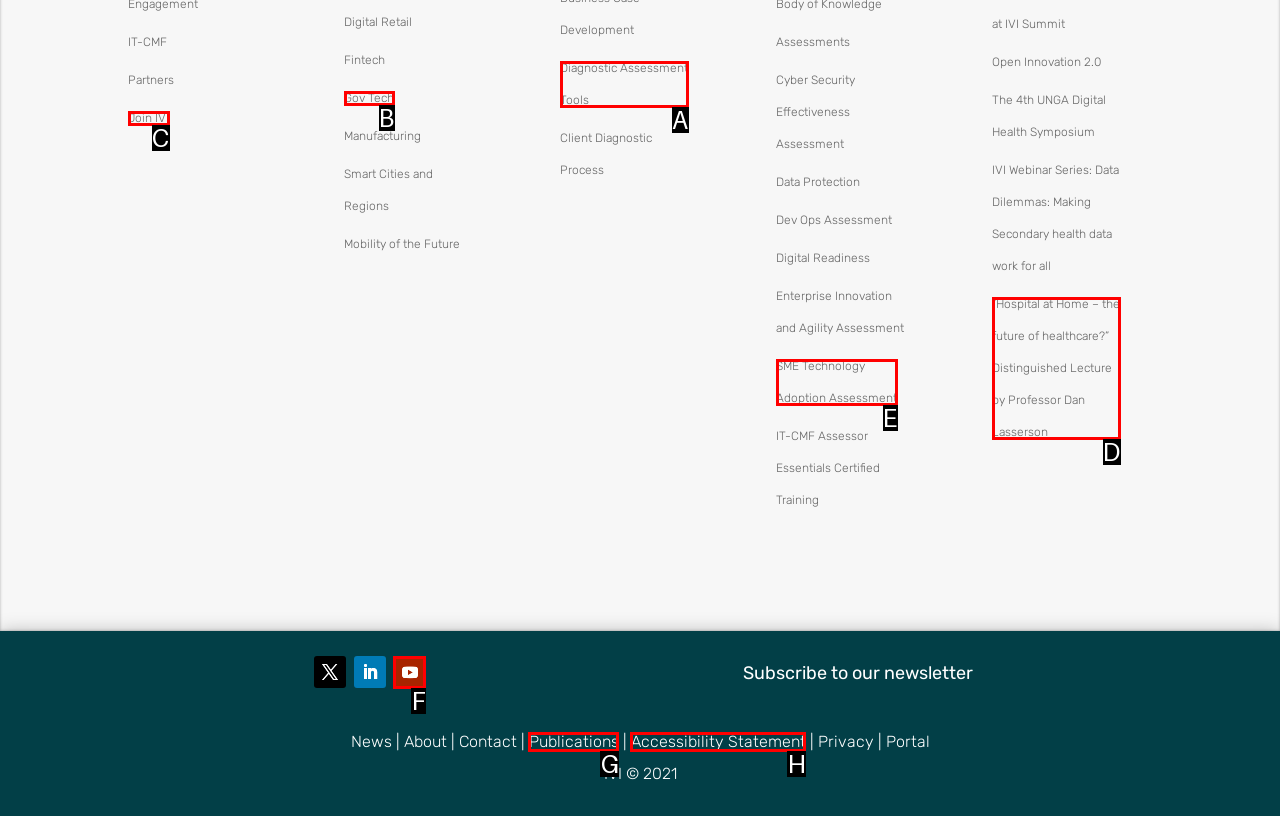Choose the option that matches the following description: SME Technology Adoption Assessment
Answer with the letter of the correct option.

E